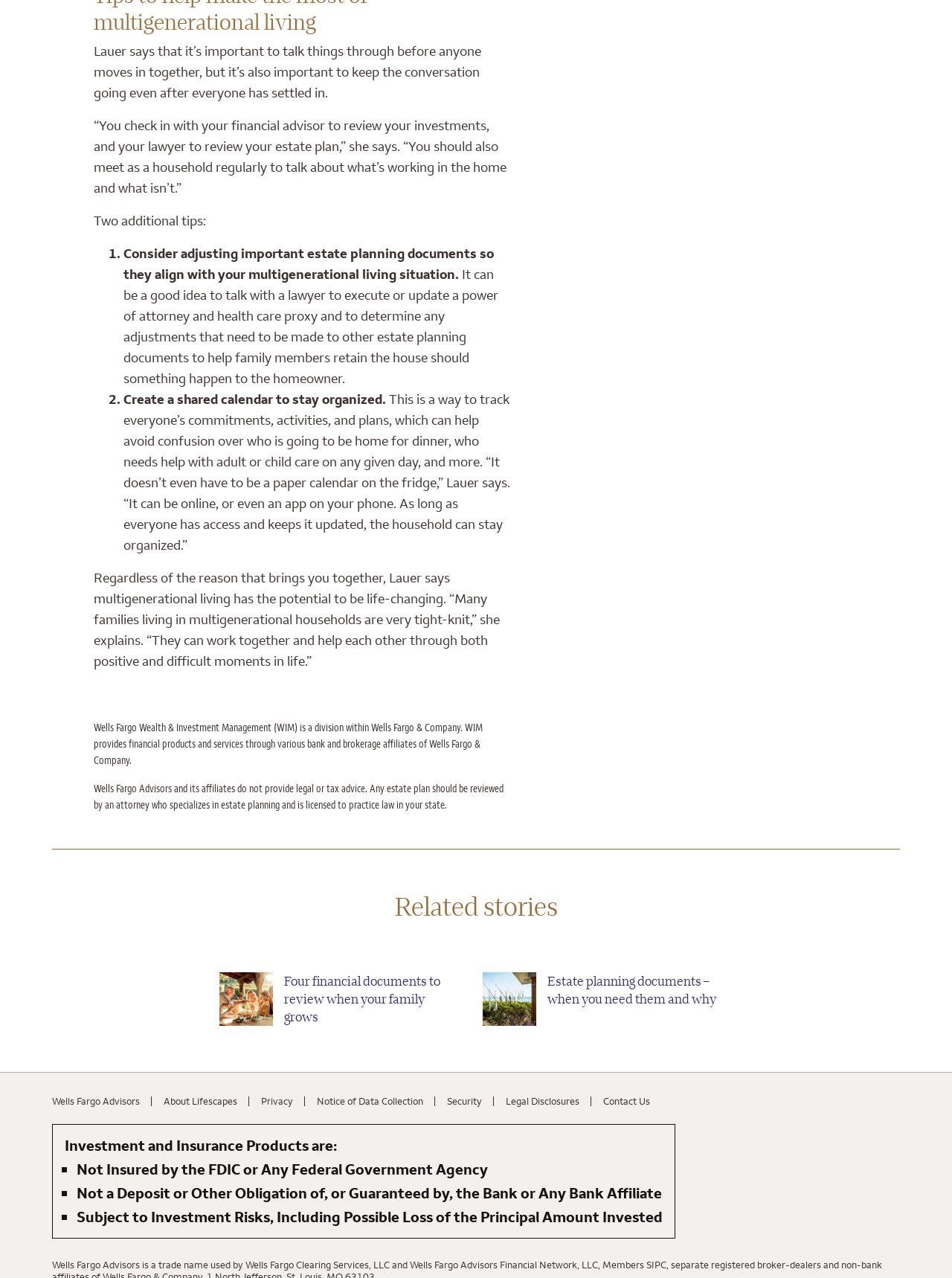Given the description: "Privacy", determine the bounding box coordinates of the UI element. The coordinates should be formatted as four float numbers between 0 and 1, [left, top, right, bottom].

[0.262, 0.858, 0.32, 0.866]